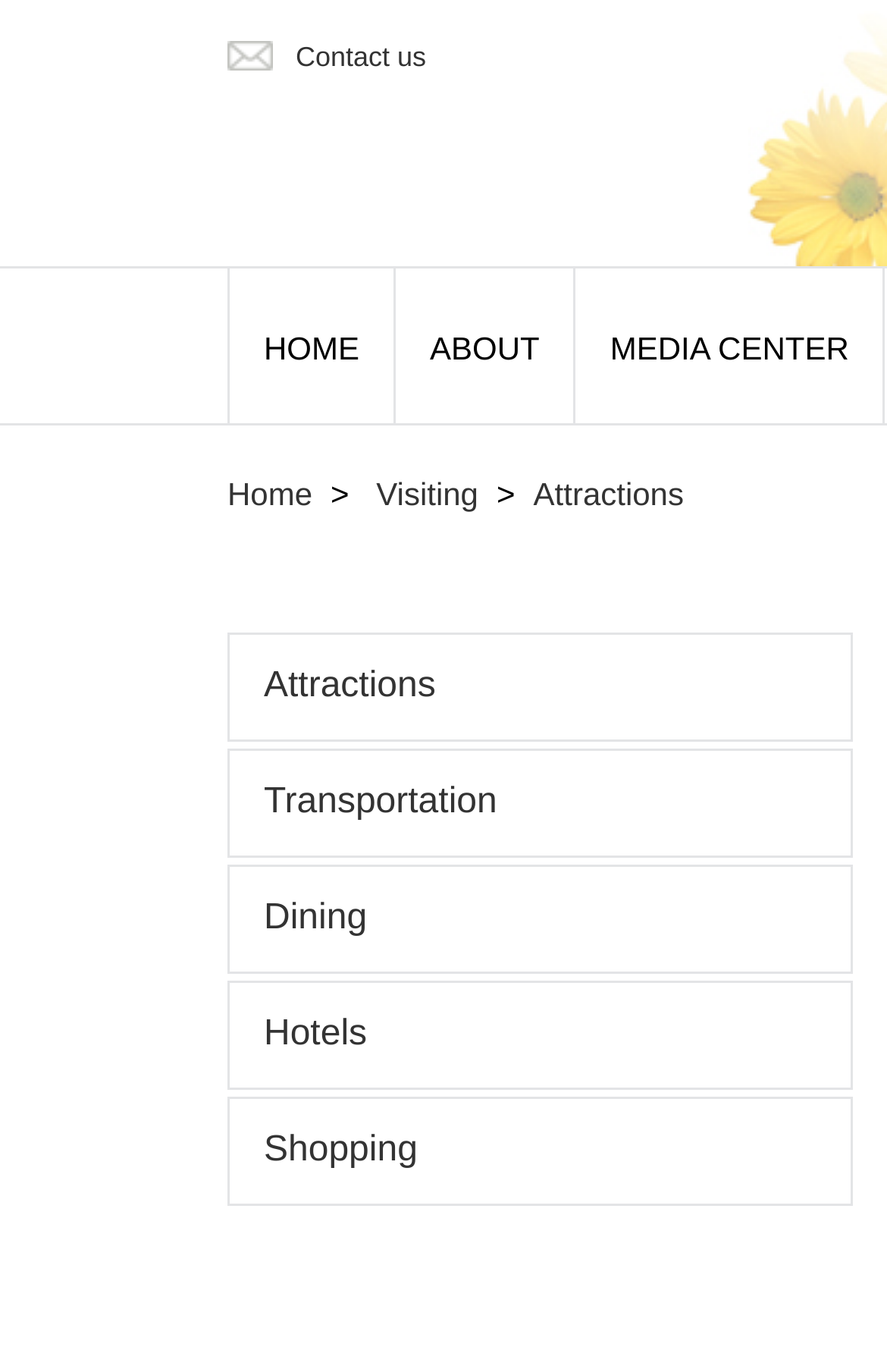Please determine the bounding box coordinates of the element's region to click in order to carry out the following instruction: "go to contact us page". The coordinates should be four float numbers between 0 and 1, i.e., [left, top, right, bottom].

[0.256, 0.025, 0.621, 0.058]